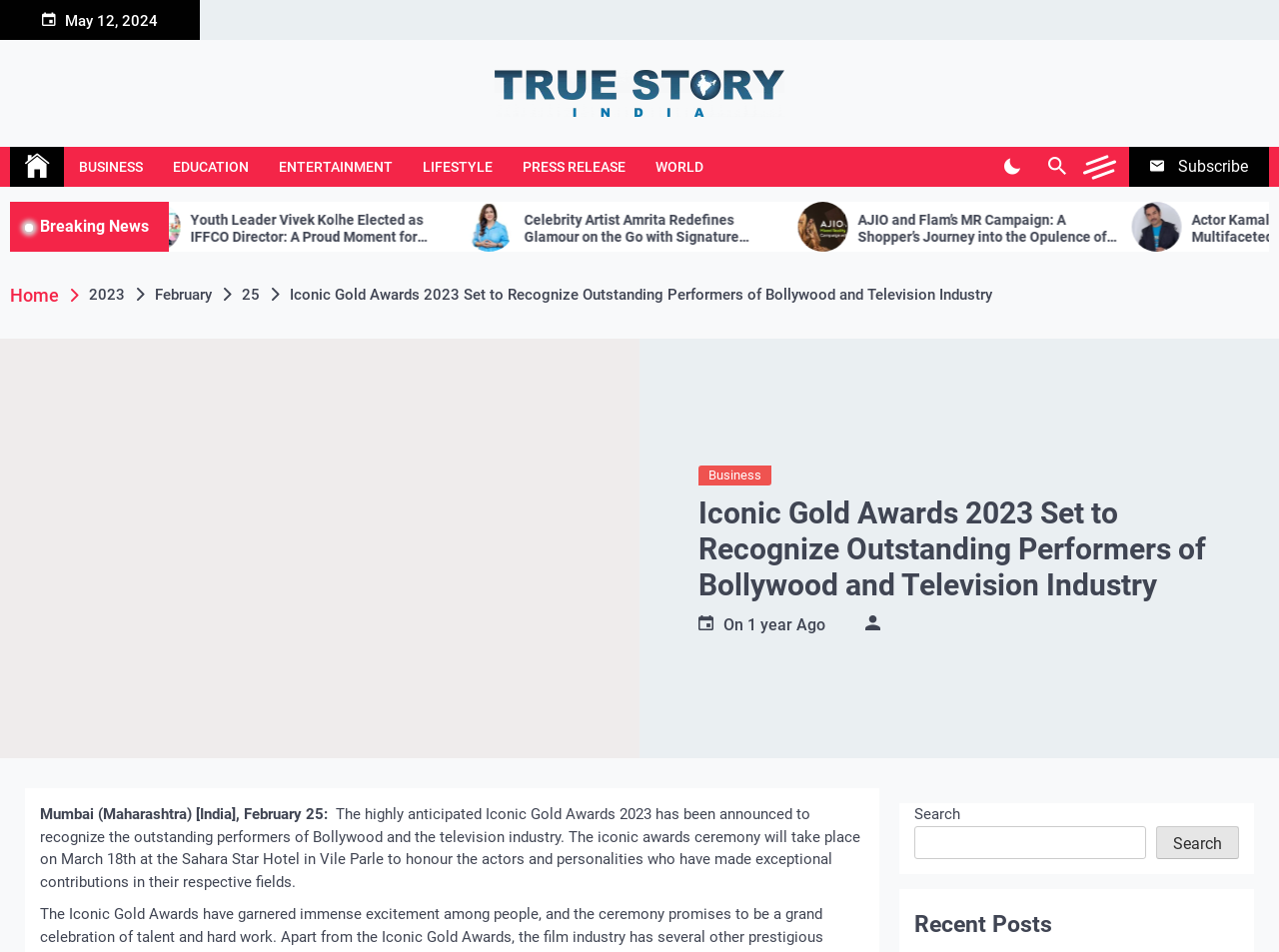Create a detailed summary of all the visual and textual information on the webpage.

The webpage appears to be a news article or blog post from True Story India, with a focus on the Iconic Gold Awards 2023. At the top of the page, there is a date "May 12, 2024" and a link to True Story India, accompanied by an image of the same name.

Below this, there is a navigation menu with links to various categories such as BUSINESS, EDUCATION, ENTERTAINMENT, LIFESTYLE, PRESS RELEASE, and WORLD. To the right of this menu, there are four buttons: Dark Mode, Search, an empty button, and Subscribe.

The main content of the page is divided into several sections. The first section is headed "Breaking News" and features three articles with headings and links to read more. The articles are about Celebrity Artist Amrita, AJIO and Flam's MR Campaign, and Actor Kamal alias Kaleem Pasha.

Below this, there is a breadcrumbs section that shows the navigation path from Home to the current article. The article itself is titled "Iconic Gold Awards 2023 Set to Recognize Outstanding Performers of Bollywood and Television Industry" and has a heading with the same title. The article text is divided into two paragraphs, with the first paragraph describing the announcement of the Iconic Gold Awards 2023 and the second paragraph providing more details about the event.

To the right of the article, there is a section with a heading "Recent Posts" and a search bar with a button to search.